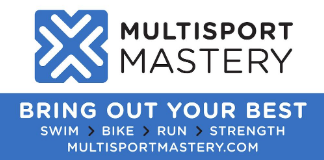Respond to the following question using a concise word or phrase: 
What activities are listed in the lower section of the banner?

SWIM > BIKE > RUN > STRENGTH